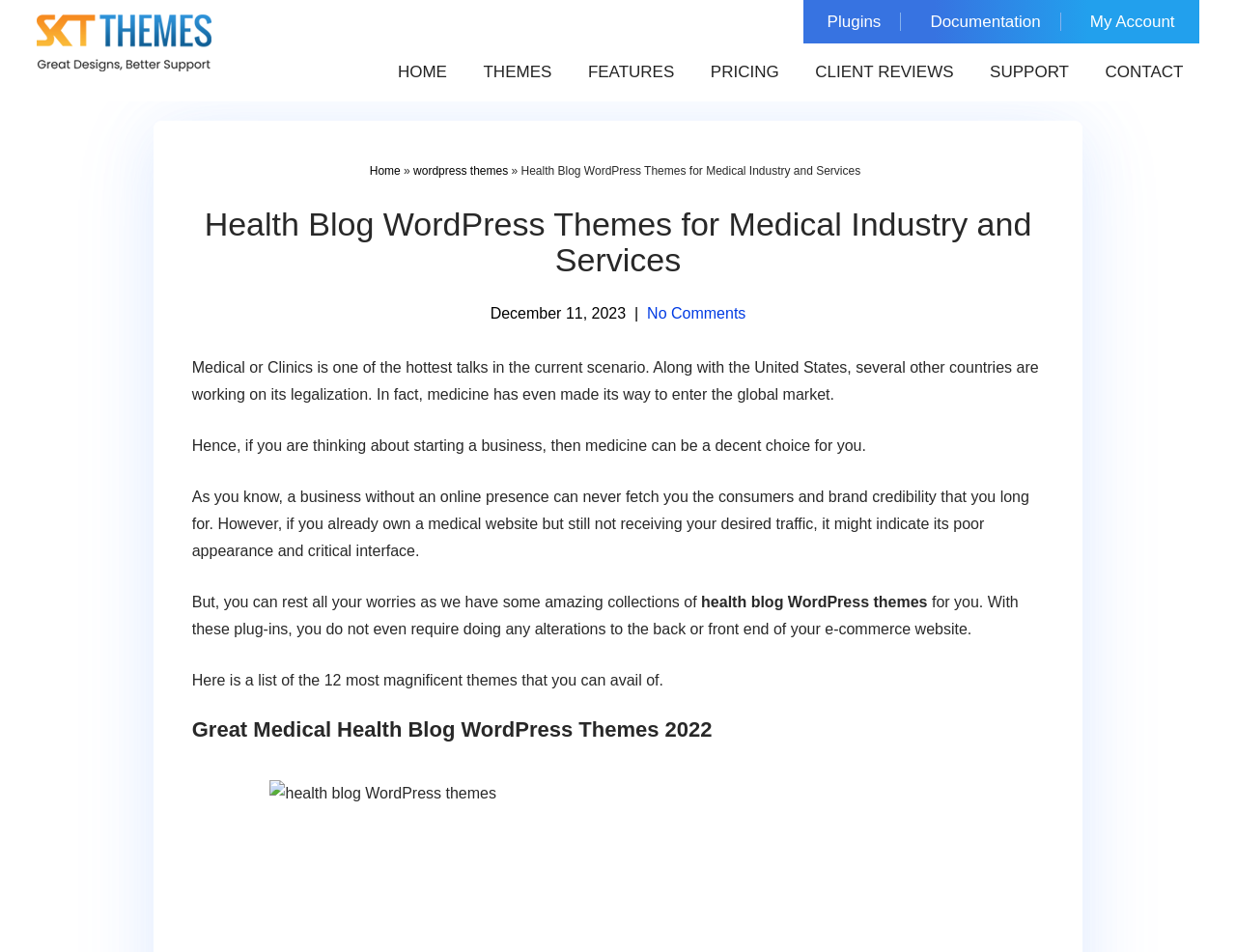Return the bounding box coordinates of the UI element that corresponds to this description: "Features". The coordinates must be given as four float numbers in the range of 0 and 1, [left, top, right, bottom].

[0.463, 0.051, 0.558, 0.101]